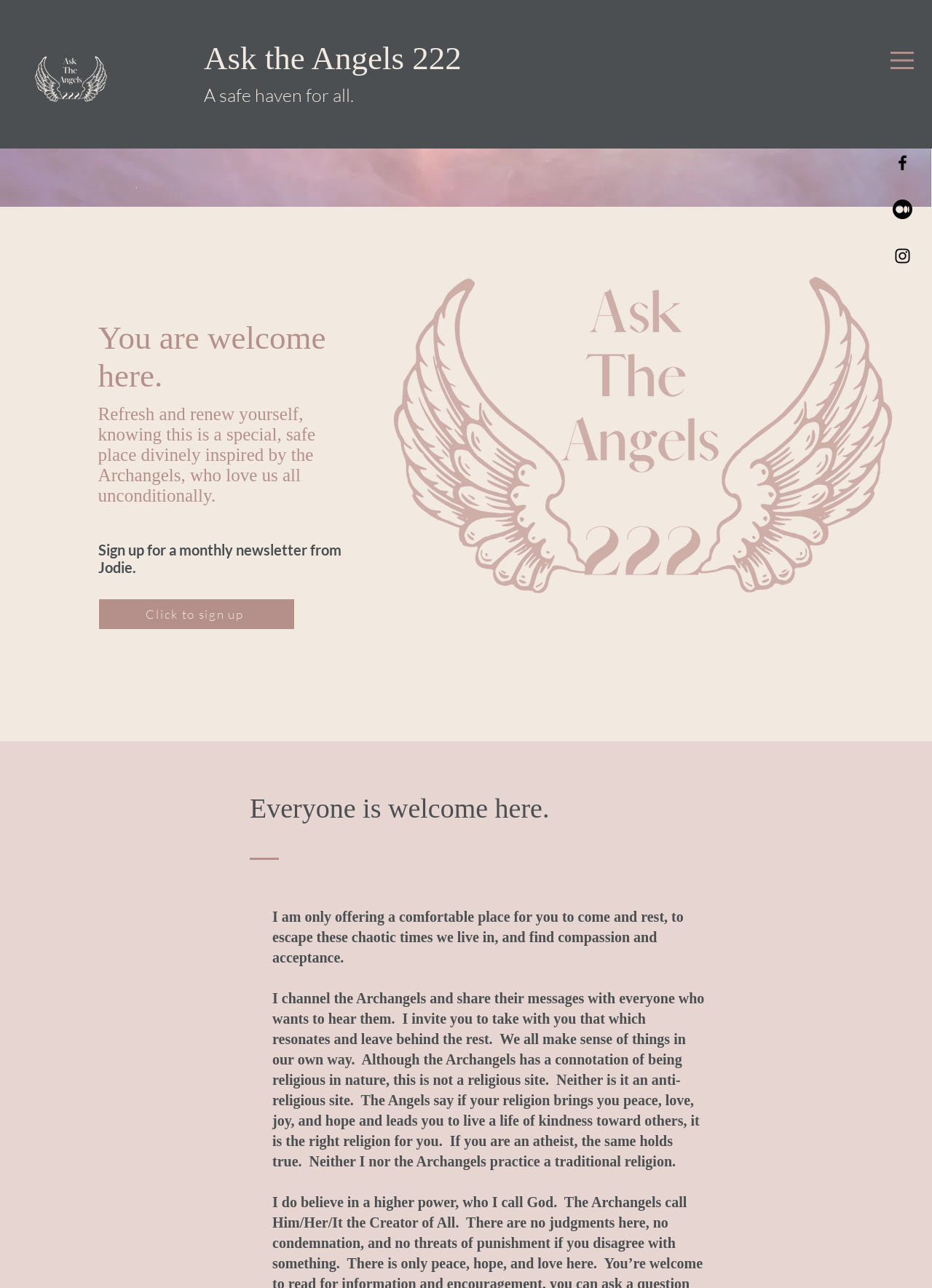Give a comprehensive overview of the webpage, including key elements.

The webpage is titled "Home | Asktheangels222" and features a prominent image of "Ask The Angels 222" at the top left corner. Below this image, there are two links: "Ask the Angels 222" and "A safe haven for all." 

To the top right, there is a social bar with three links: "Facebook", "Medium", and "Instagram", each accompanied by its respective icon. 

Below the social bar, there is a large image that spans the entire width of the page, taking up about a quarter of the screen. 

The main content of the page is divided into two sections. The first section starts with a heading "You are welcome here." followed by a paragraph of text that describes the page as a special, safe place inspired by the Archangels. There is also a link to sign up for a monthly newsletter from Jodie. 

The second section starts with a heading "Everyone is welcome here." followed by a paragraph of text that describes the purpose of the page as a comfortable place to rest and find compassion and acceptance. There are also several paragraphs of text that describe the channeling of the Archangels and their messages, emphasizing that the page is not religious in nature.